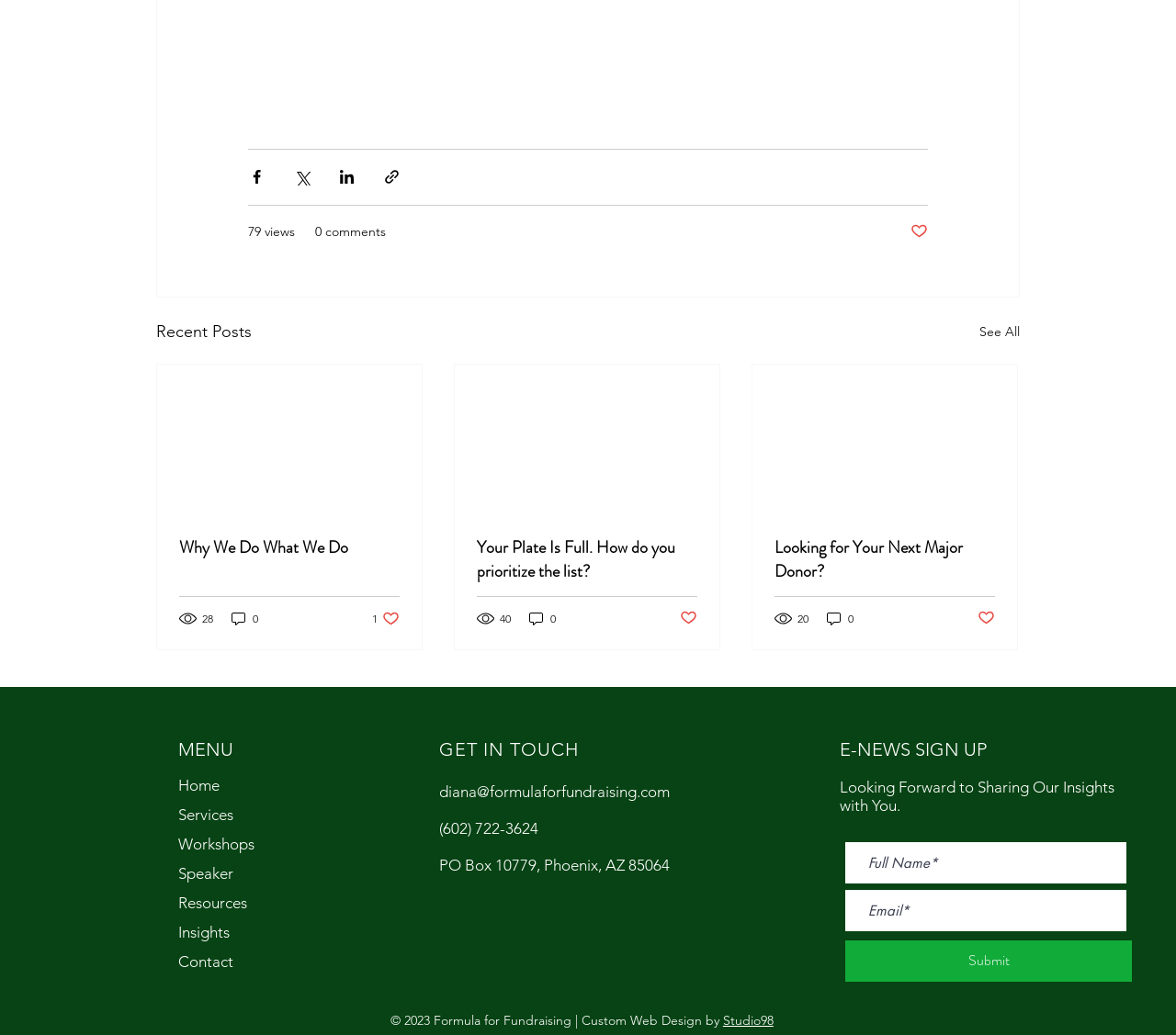Locate the bounding box coordinates of the area where you should click to accomplish the instruction: "Get in touch".

[0.374, 0.713, 0.492, 0.734]